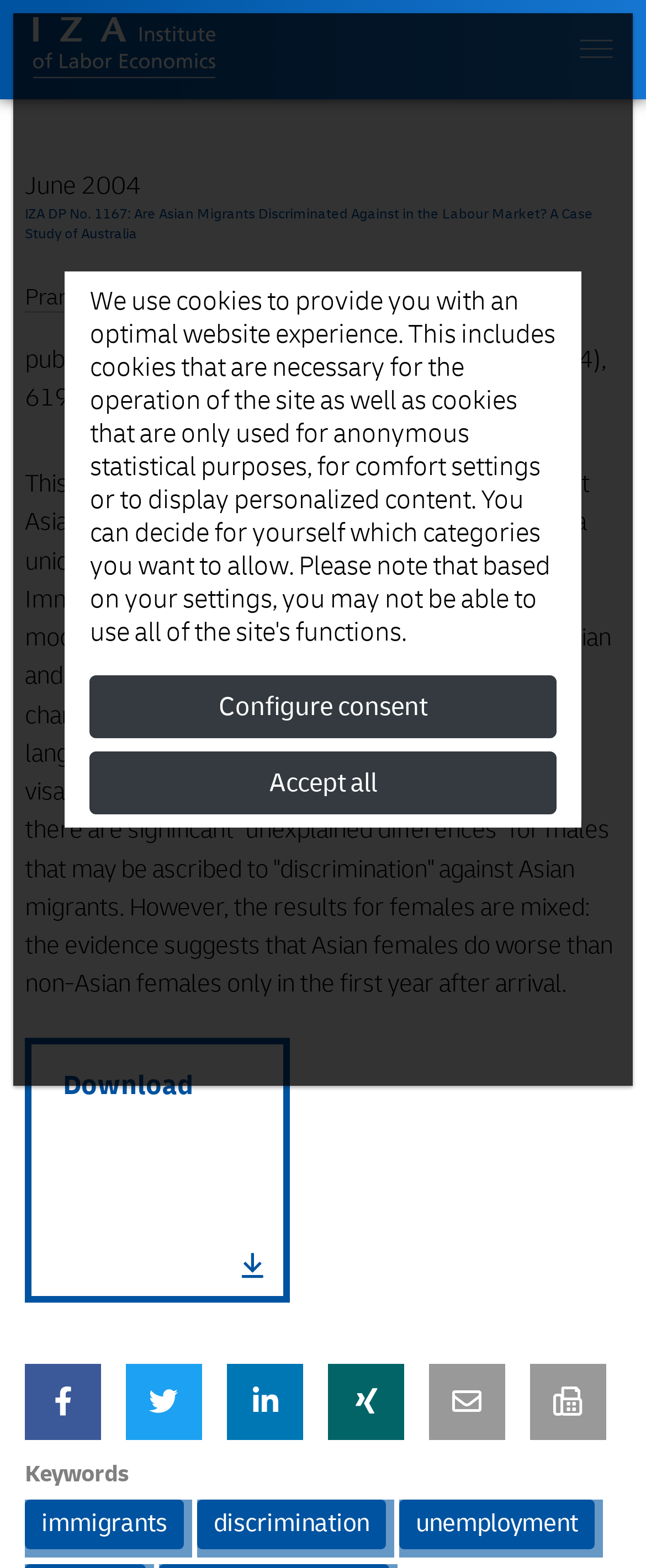Construct a thorough caption encompassing all aspects of the webpage.

This webpage is about a research paper titled "Are Asian Migrants Discriminated Against in the Labour Market? A Case Study of Australia" from the Institute of Labor Economics (IZA). At the top left, there is a logo image and a link to the IZA website. On the top right, there is a button to toggle navigation.

Below the navigation button, there is a section with the publication date "June 2004" and the title of the paper, which is a heading element. The authors of the paper, Pramod N. (Raja) Junankar and Satya Paul, are listed below the title, separated by commas.

The abstract of the paper is presented in a large block of text, which describes the research on discrimination against Asian migrants in the Australian labor market. The text explains the methodology and findings of the study.

On the right side of the abstract, there are several links to download the paper or share it on social media platforms. Below the abstract, there is a section with keywords related to the paper, including "immigrants", "discrimination", and "unemployment".

At the bottom of the page, there are two buttons to configure consent and accept all cookies.